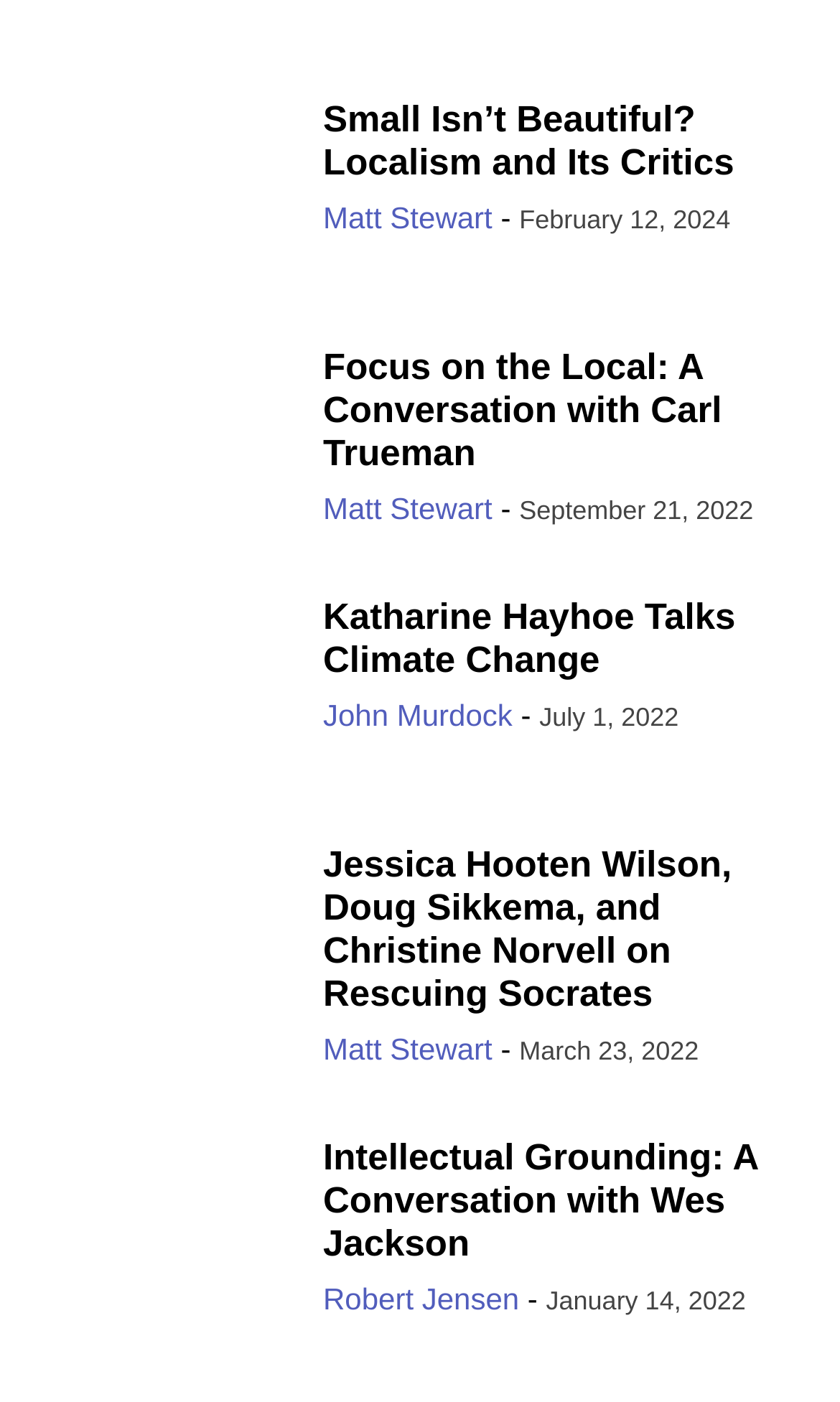Can you show the bounding box coordinates of the region to click on to complete the task described in the instruction: "View the article 'Katharine Hayhoe Talks Climate Change'"?

[0.385, 0.425, 0.962, 0.487]